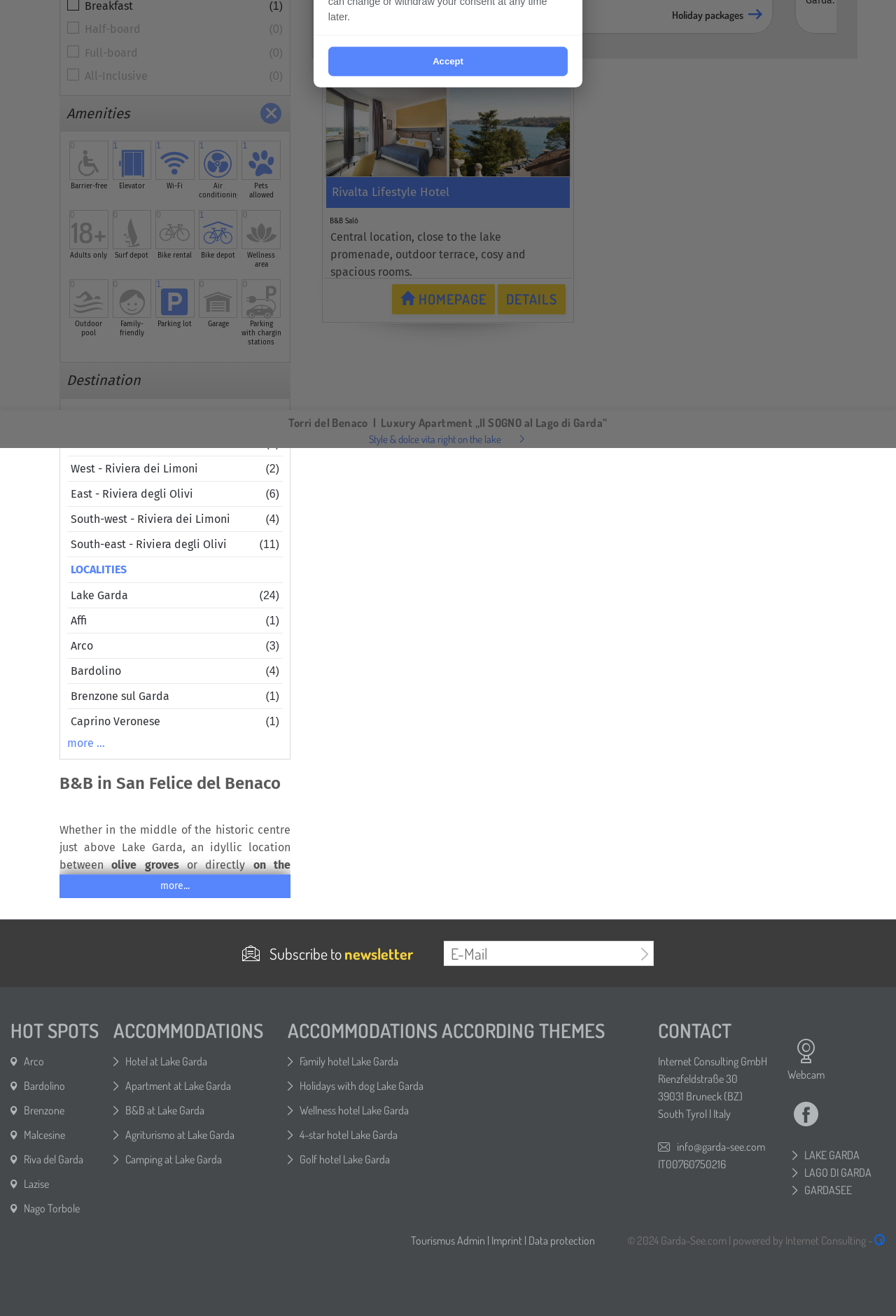Determine the bounding box for the UI element described here: "Castelnuovo del Garda (1)".

[0.075, 0.558, 0.316, 0.577]